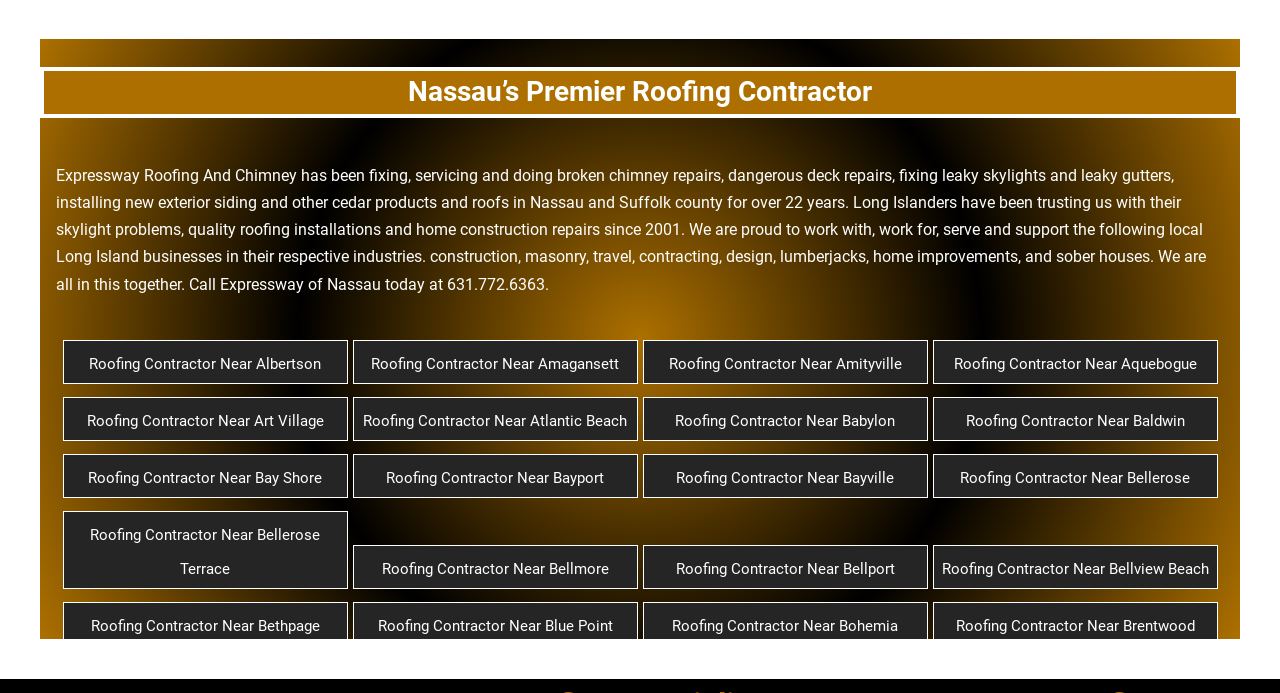Extract the bounding box coordinates for the UI element described by the text: "travel". The coordinates should be in the form of [left, top, right, bottom] with values between 0 and 1.

[0.463, 0.357, 0.494, 0.384]